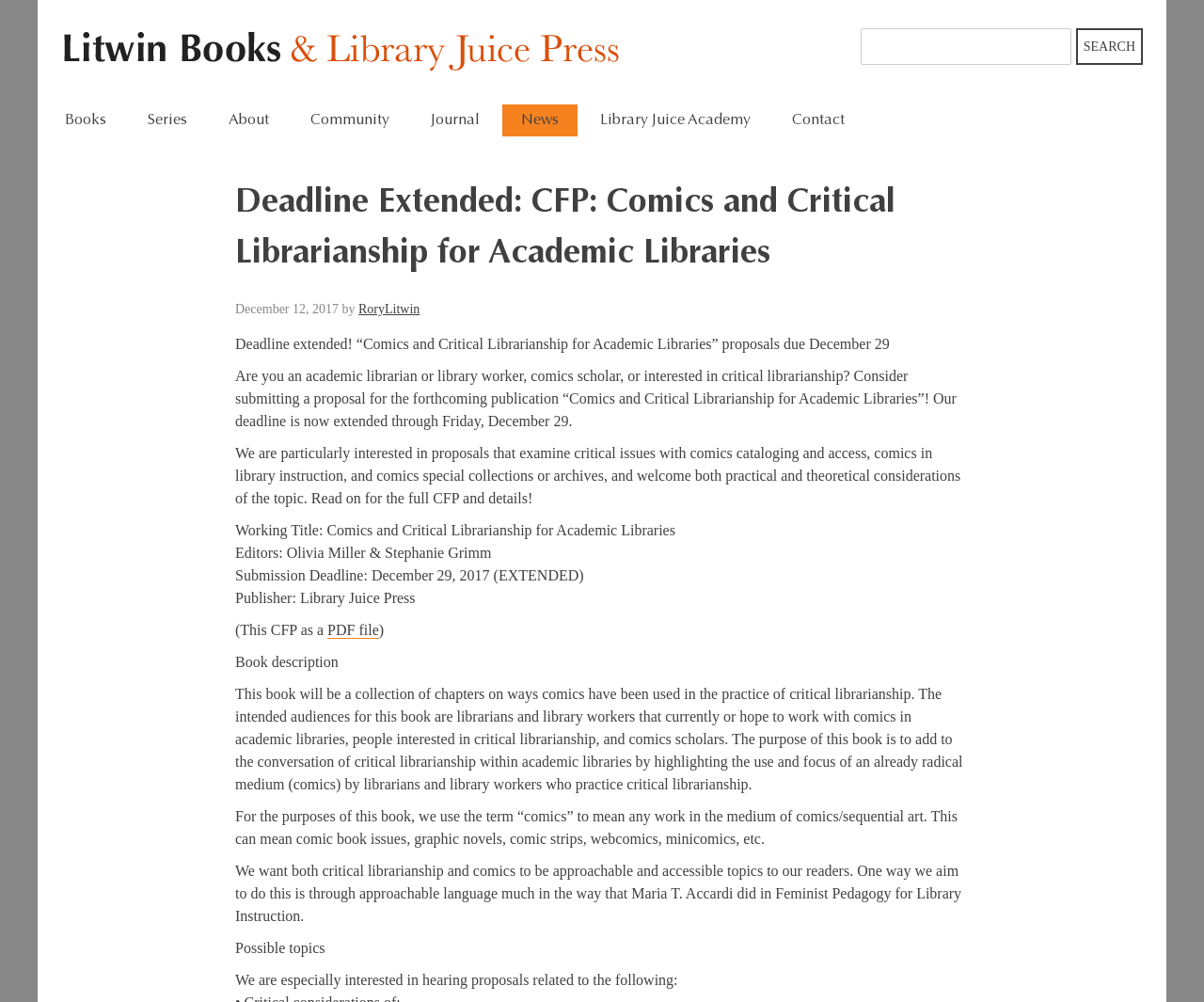Locate the coordinates of the bounding box for the clickable region that fulfills this instruction: "Read the news".

[0.417, 0.104, 0.48, 0.136]